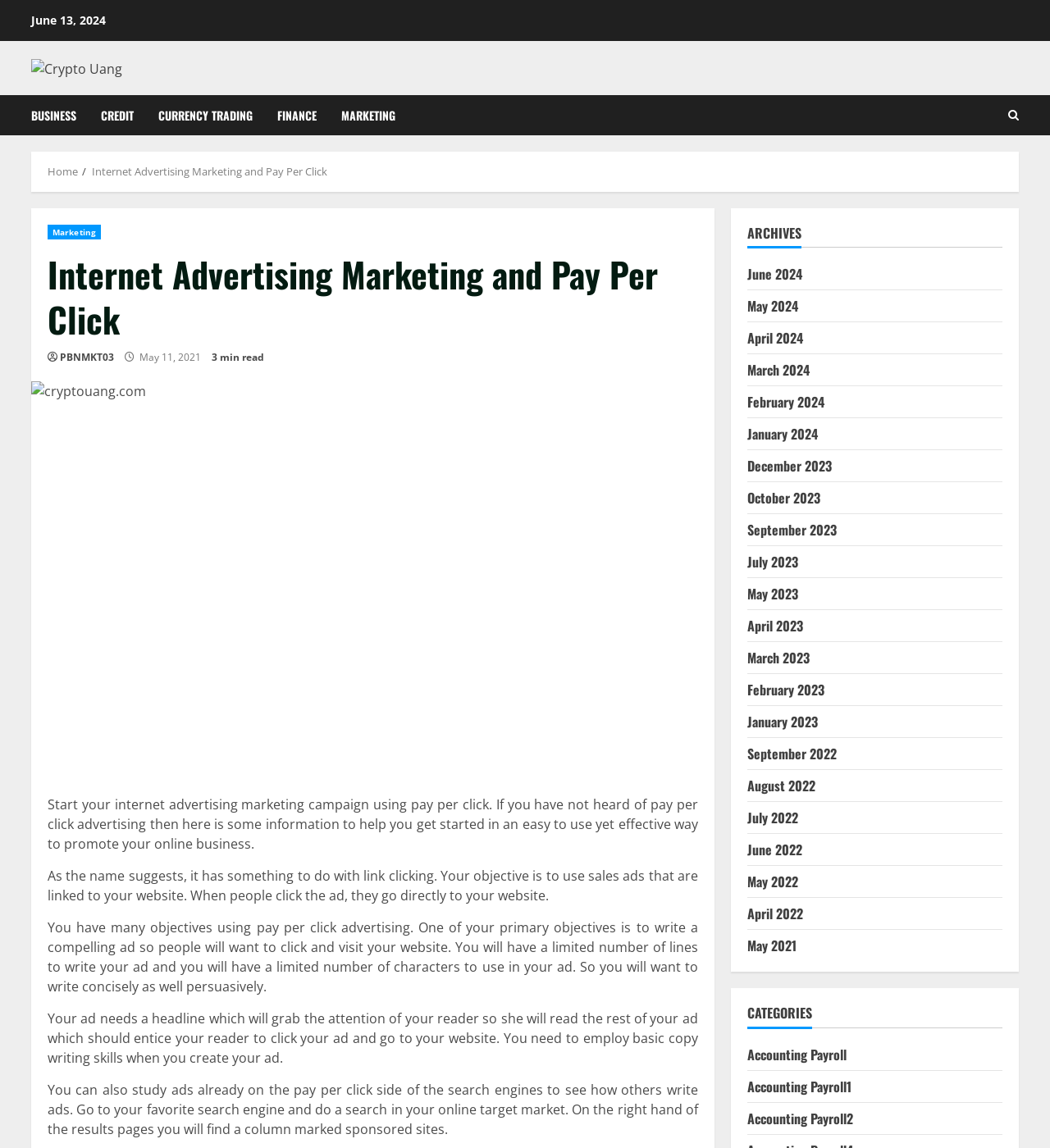Find and extract the text of the primary heading on the webpage.

Internet Advertising Marketing and Pay Per Click